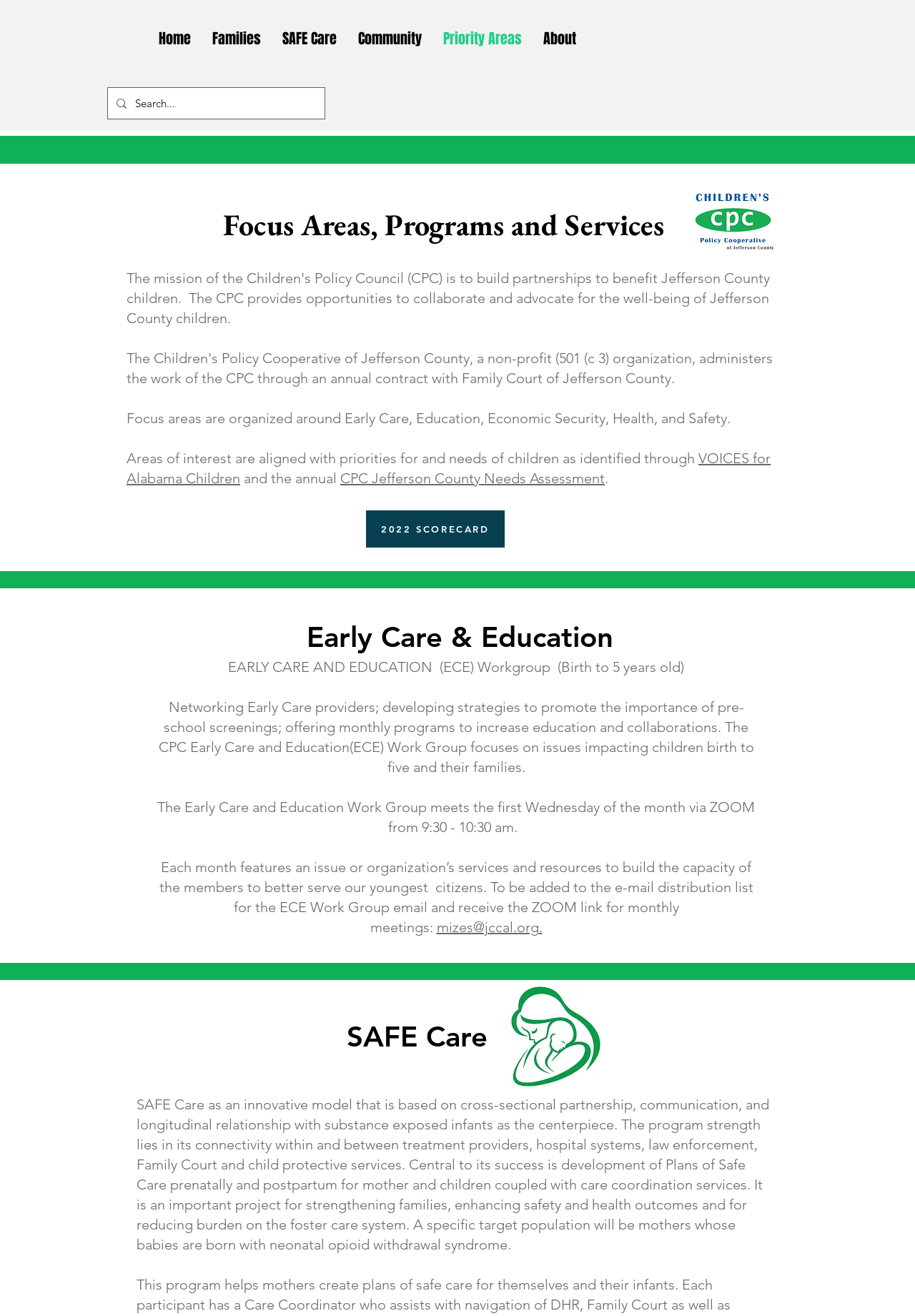Please find the bounding box coordinates in the format (top-left x, top-left y, bottom-right x, bottom-right y) for the given element description. Ensure the coordinates are floating point numbers between 0 and 1. Description: CPC Jefferson County Needs Assessment

[0.372, 0.357, 0.661, 0.37]